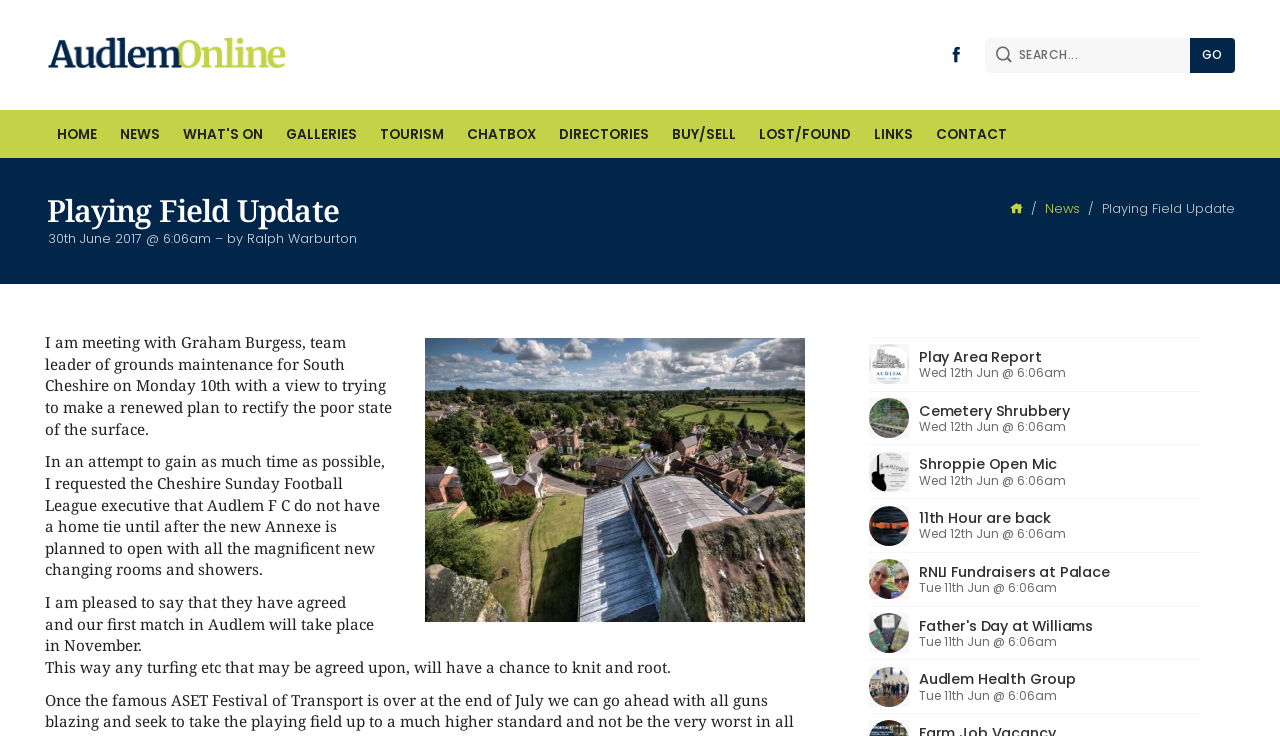Find the UI element described as: "What's On" and predict its bounding box coordinates. Ensure the coordinates are four float numbers between 0 and 1, [left, top, right, bottom].

[0.134, 0.15, 0.214, 0.215]